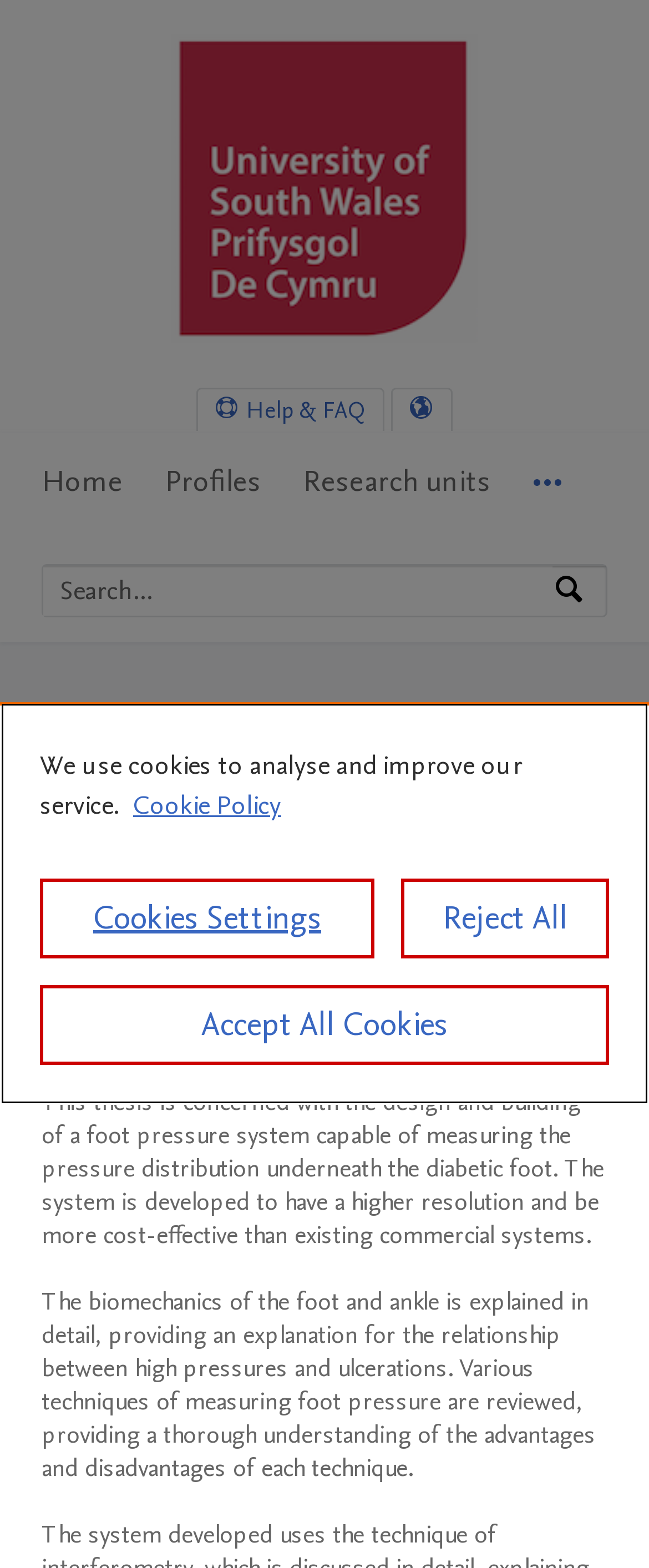Give a detailed explanation of the elements present on the webpage.

The webpage is about a laser plantar pressure sensor for the diabetic foot, affiliated with the University of South Wales. At the top-left corner, there is a University of South Wales logo, accompanied by a link to the university's home page. Below the logo, there are three "Skip to" links: "Skip to main navigation", "Skip to search", and "Skip to main content".

On the top-right side, there are three links: "Help & FAQ", "Select language" (which is a dropdown button), and the main navigation menu. The main navigation menu consists of five menu items: "Home", "Profiles", "Research units", and "More navigation options" (which has a popup menu).

Below the navigation menu, there is a search bar with a label "Search by expertise, name or affiliation" and a search button. On the left side of the page, there is a section with the author's name, "Rowland Hughes", and a description of the thesis, including the title "Doctoral Thesis" and an abstract.

The abstract is divided into two paragraphs, describing the design and building of a foot pressure system and the biomechanics of the foot and ankle. At the bottom of the page, there is a cookie banner with a privacy alert dialog. The dialog explains the use of cookies and provides links to more information about privacy and cookie settings. There are three buttons: "Cookies Settings", "Reject All", and "Accept All Cookies".